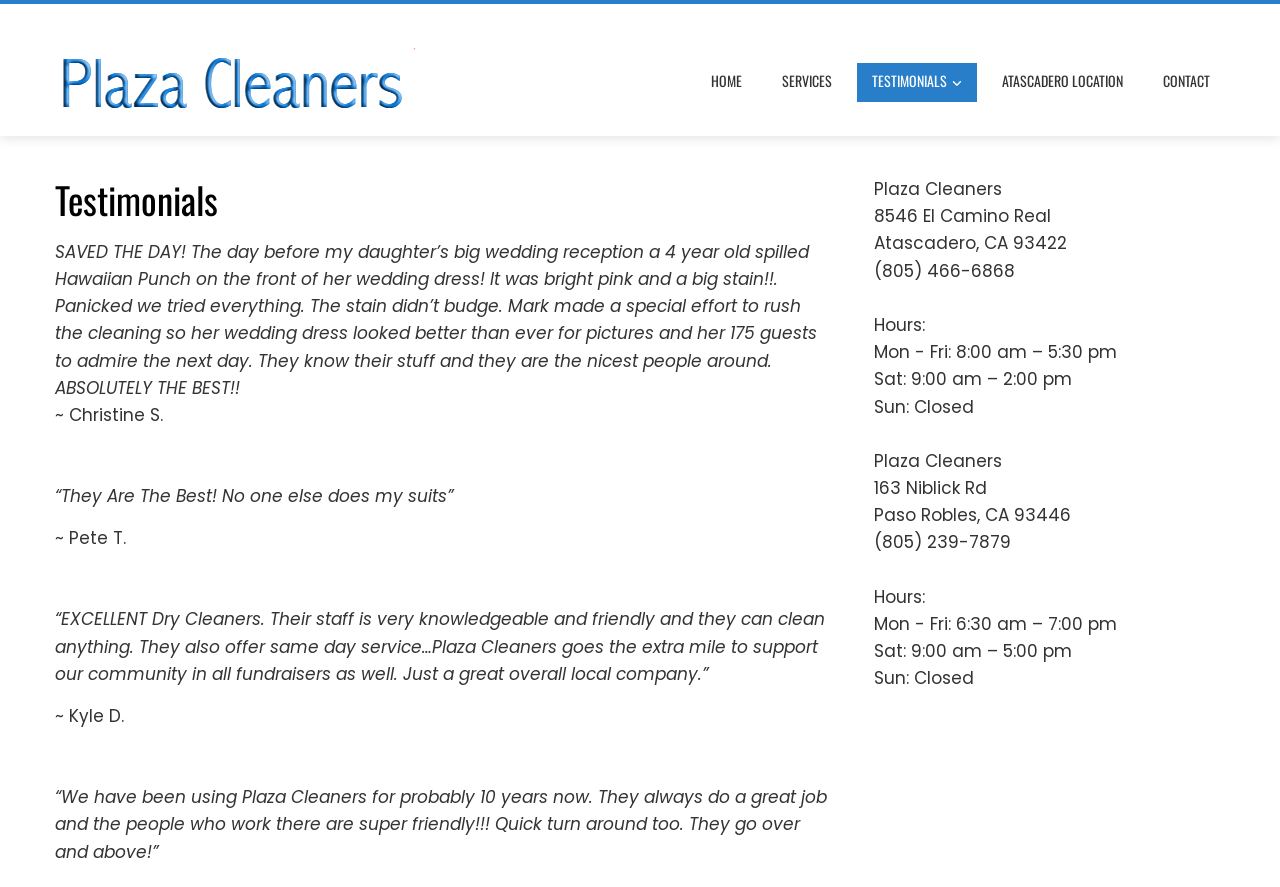Given the element description, predict the bounding box coordinates in the format (top-left x, top-left y, bottom-right x, bottom-right y). Make sure all values are between 0 and 1. Here is the element description: alt="plaza cleaners logo"

[0.043, 0.078, 0.334, 0.105]